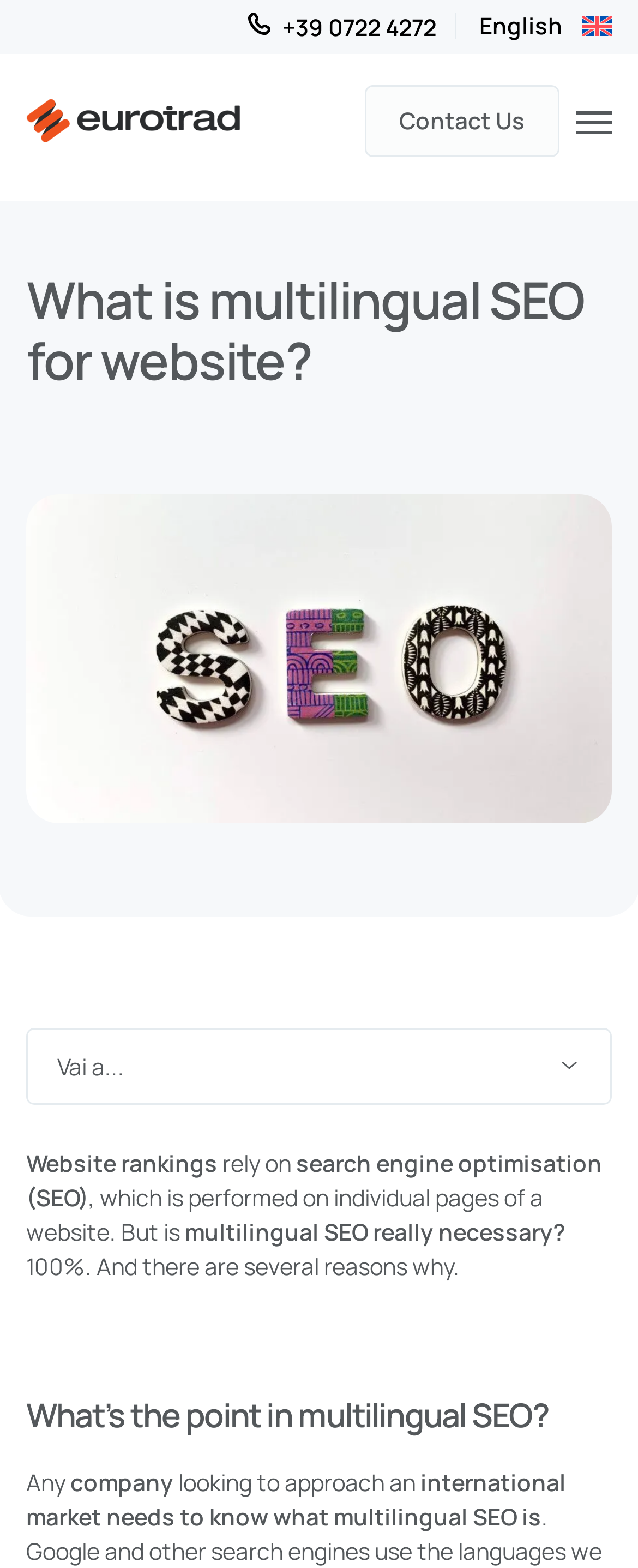What is the name of the agency?
Examine the image and give a concise answer in one word or a short phrase.

Eurotrad: Agenzia di Traduzioni